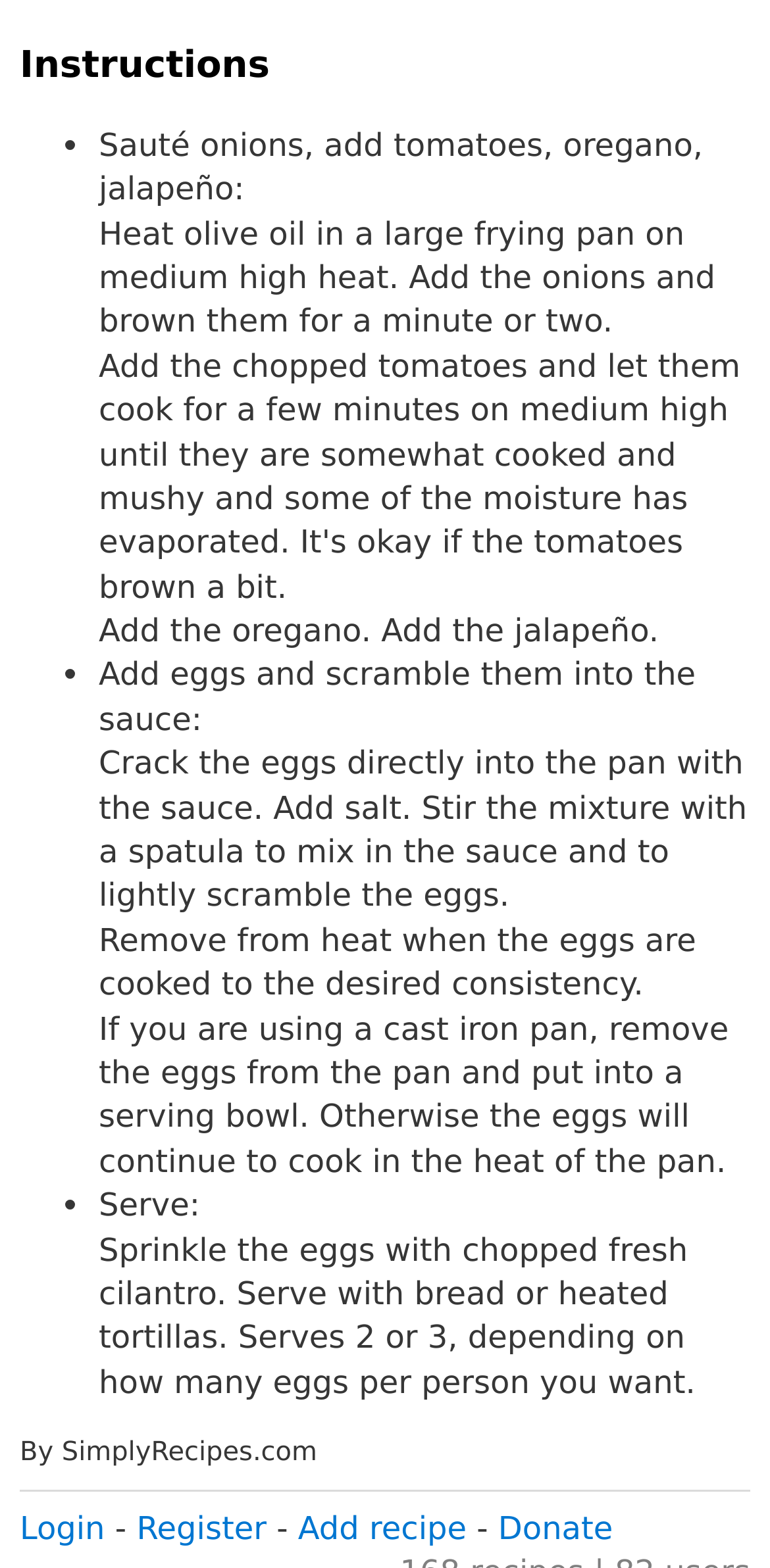What is the recommended garnish for the dish?
Please provide a single word or phrase as your answer based on the image.

Chopped fresh cilantro